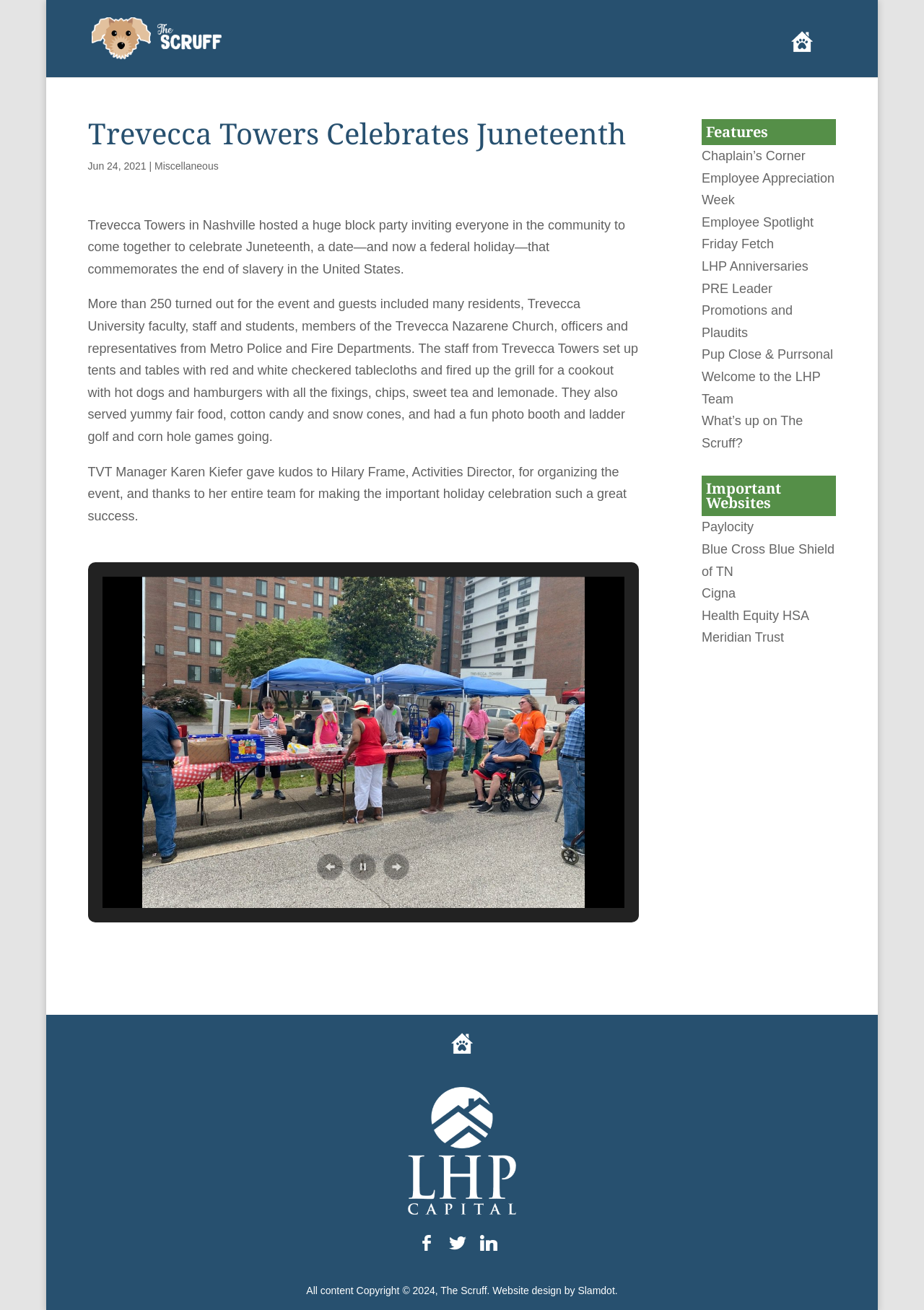Kindly provide the bounding box coordinates of the section you need to click on to fulfill the given instruction: "Go to the Previous Slide".

[0.343, 0.652, 0.371, 0.671]